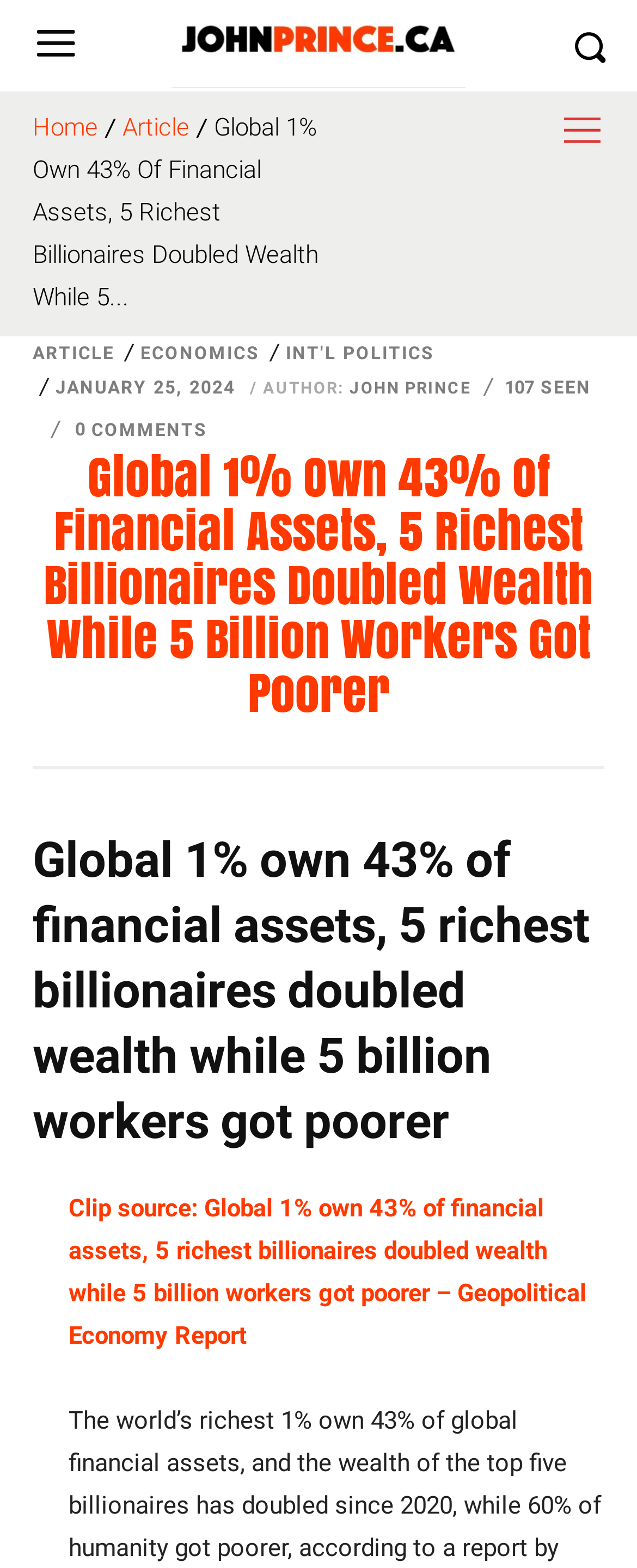Could you provide the bounding box coordinates for the portion of the screen to click to complete this instruction: "view article categories"?

[0.051, 0.219, 0.179, 0.231]